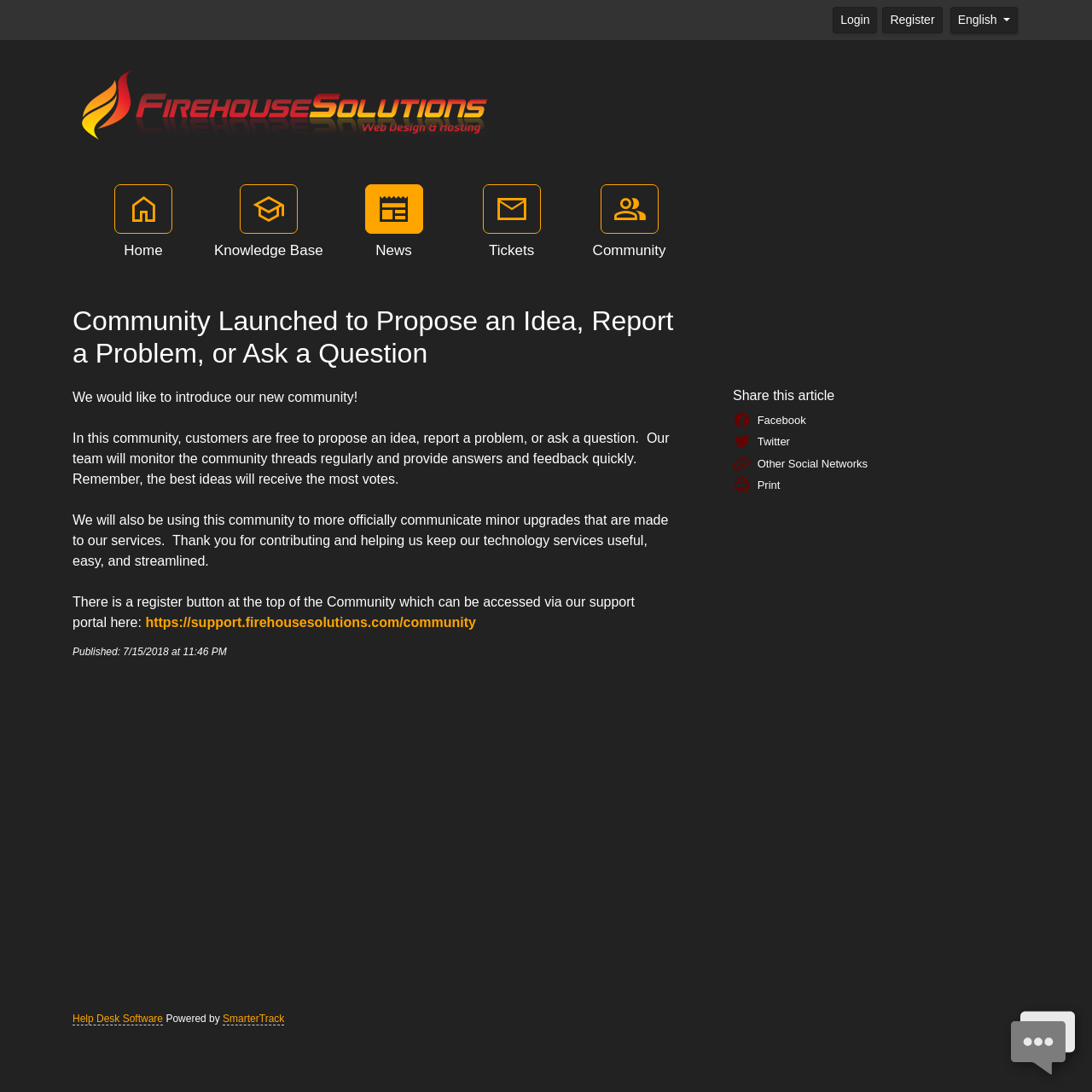Please respond in a single word or phrase: 
Where can I register for the community?

Top of the Community via support portal